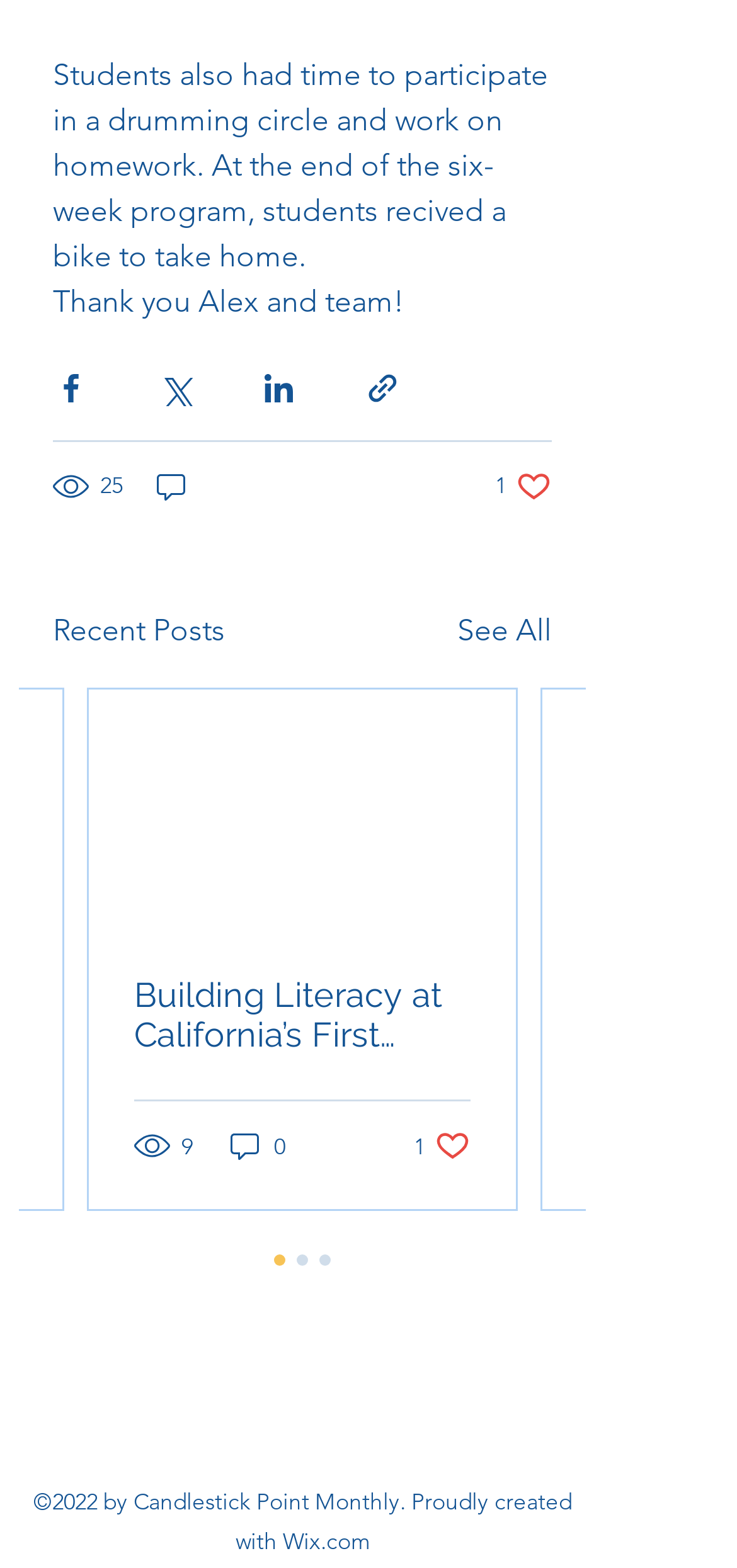Respond to the following question with a brief word or phrase:
What is the copyright year of the website?

2022